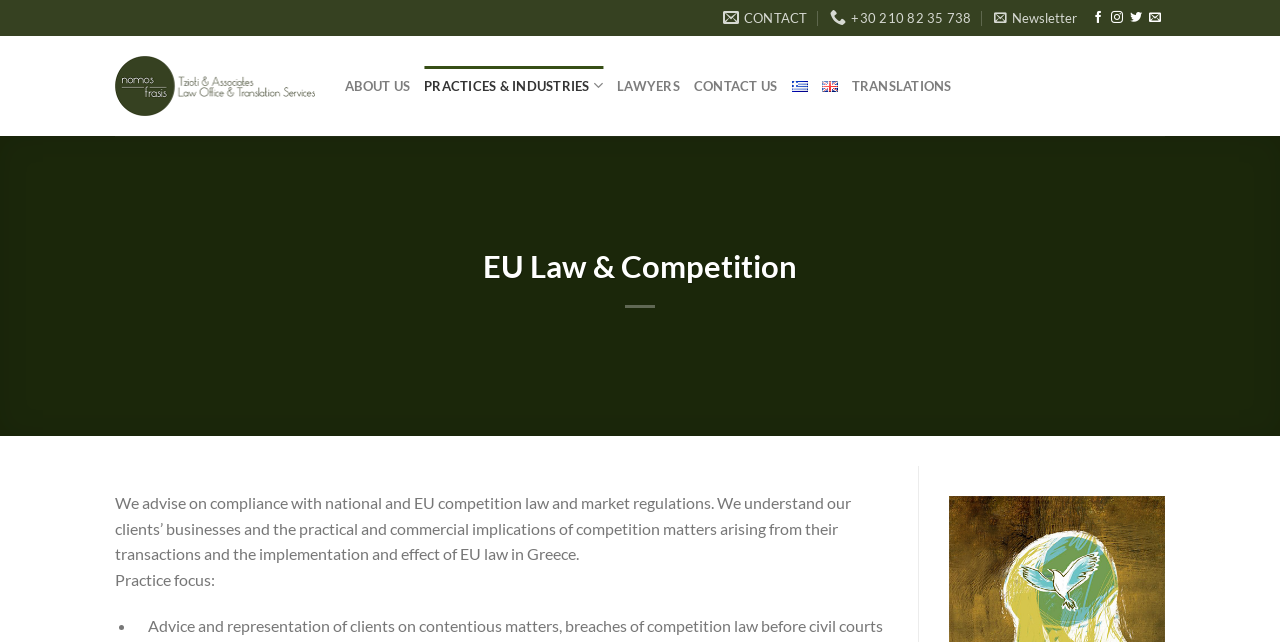Bounding box coordinates should be provided in the format (top-left x, top-left y, bottom-right x, bottom-right y) with all values between 0 and 1. Identify the bounding box for this UI element: Contact

[0.565, 0.004, 0.631, 0.052]